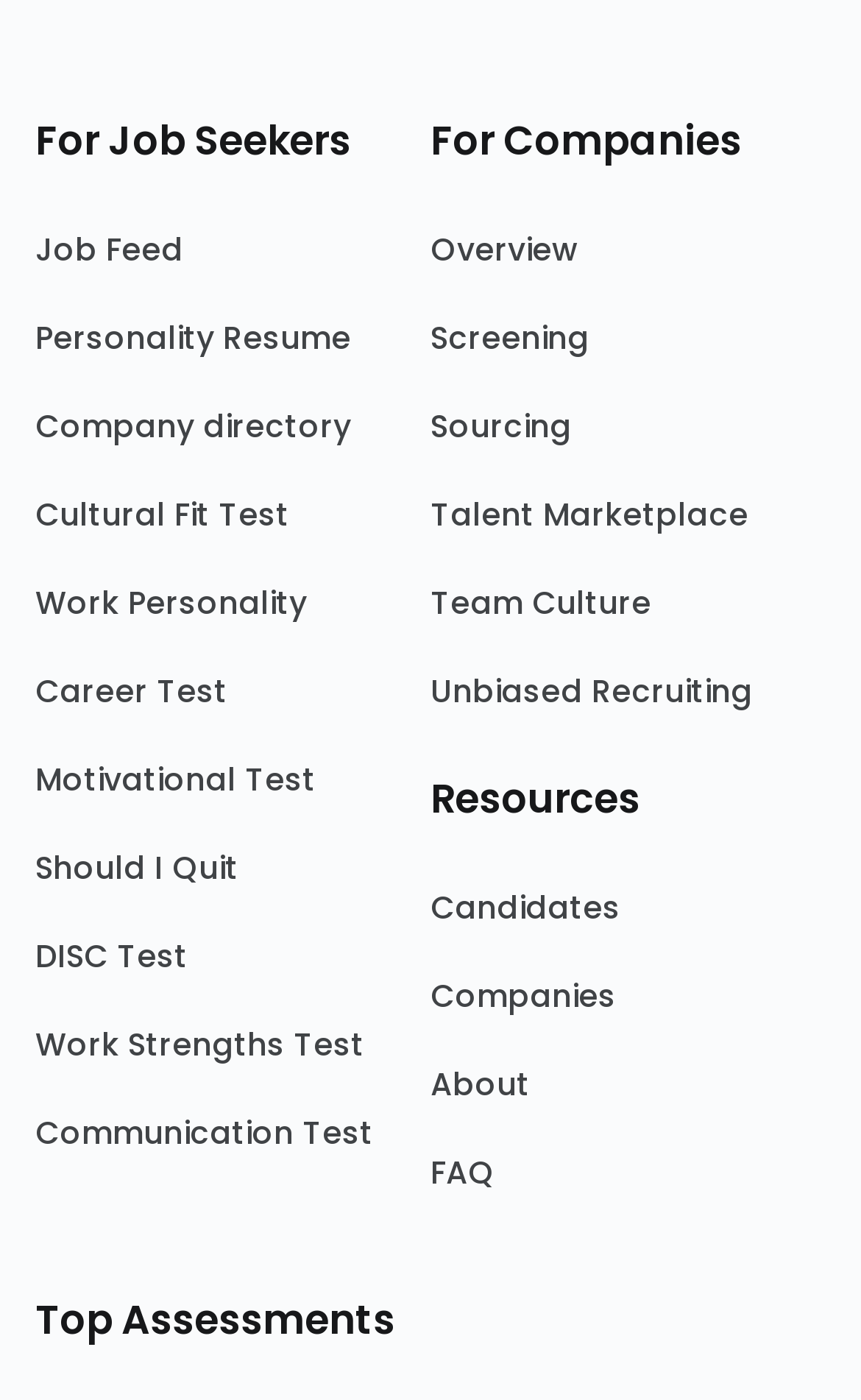Reply to the question with a single word or phrase:
What is the second option for companies?

Screening